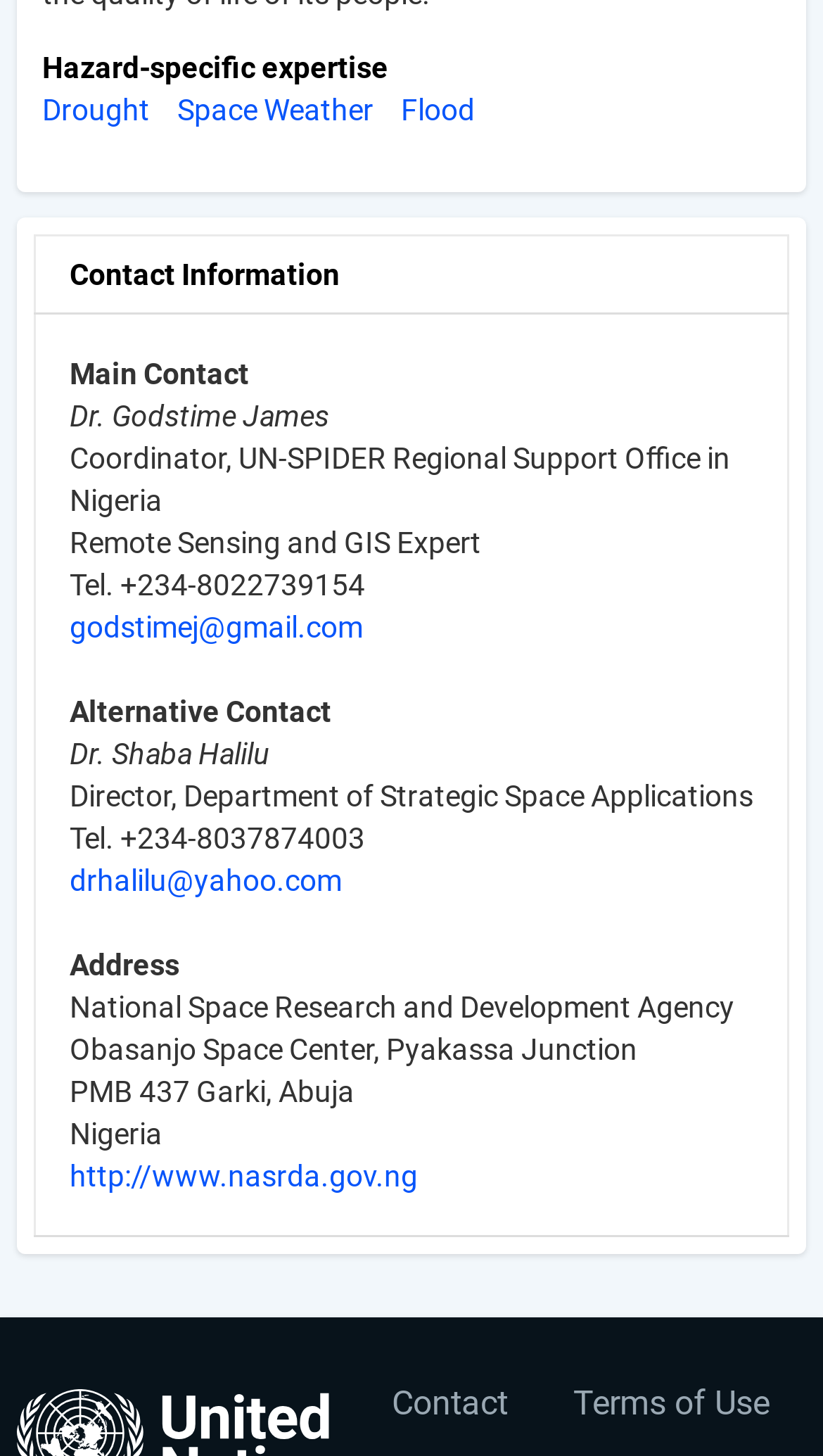Give a one-word or one-phrase response to the question: 
What is the phone number of Dr. Shaba Halilu?

+234-8037874003